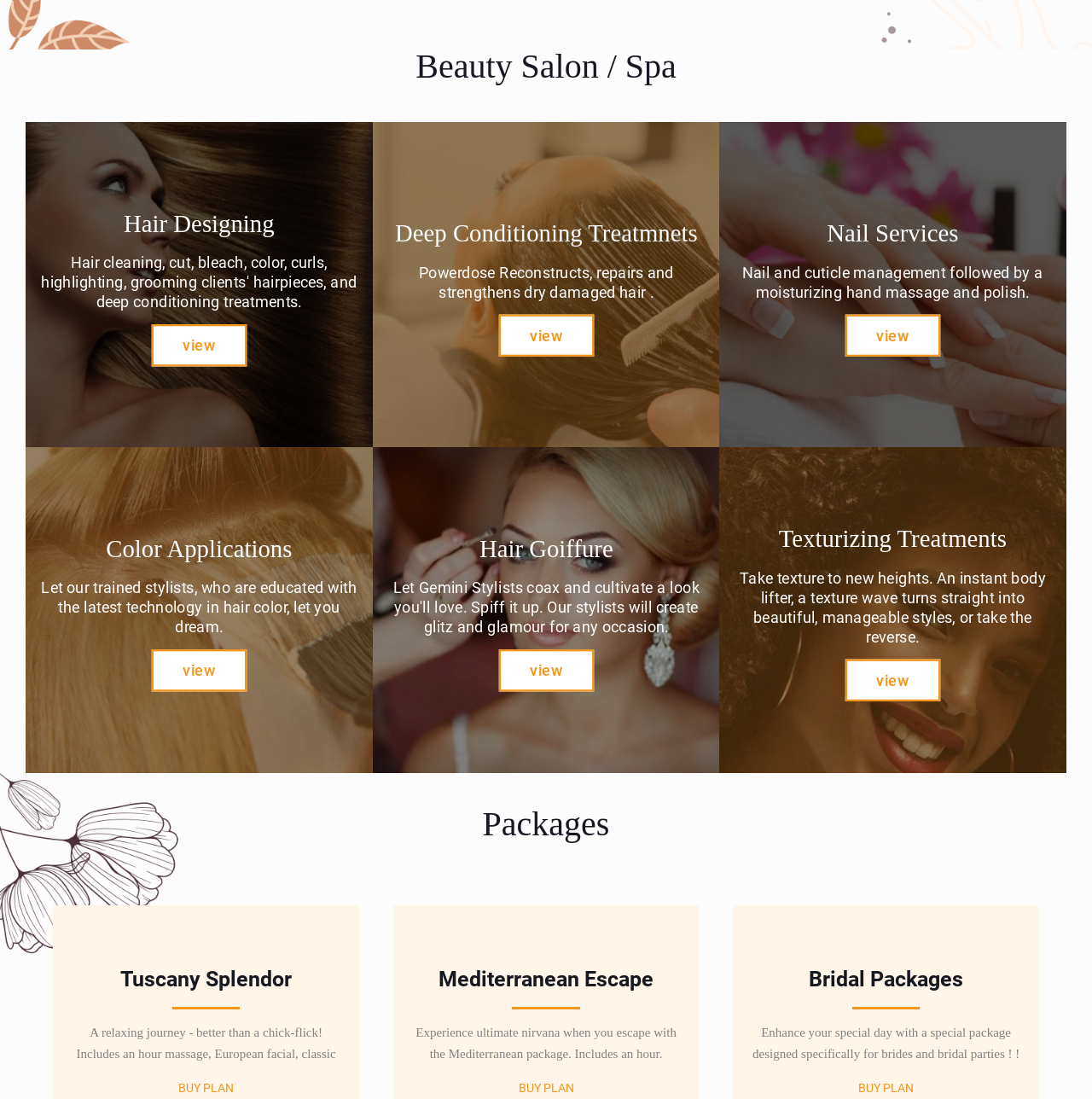Based on the image, give a detailed response to the question: What is the target audience for the Bridal Packages?

The Bridal Packages on the webpage are specifically designed for brides and their bridal parties, offering special services and treatments to enhance their special day.